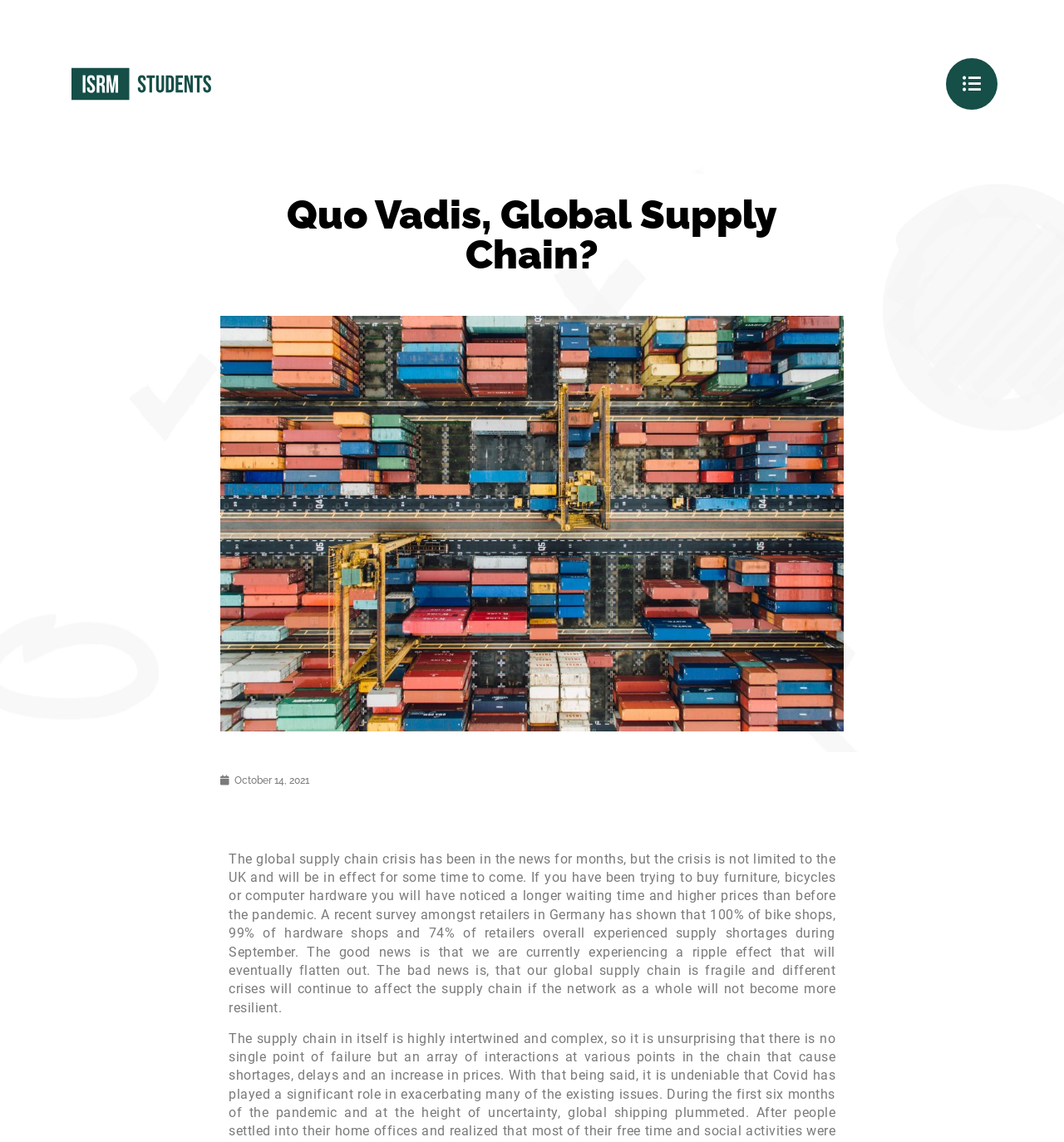Explain the webpage in detail.

The webpage appears to be an article or blog post discussing the global supply chain crisis. At the top left of the page, there is a link accompanied by an image, which is likely a logo or icon. On the top right, there is another link. 

The main title of the article, "Quo Vadis, Global Supply Chain?", is prominently displayed in the middle of the page, above a timestamp indicating that the article was published on October 14, 2021. 

Below the title, there is a block of text that summarizes the global supply chain crisis, mentioning its impact on various industries such as furniture, bicycles, and computer hardware. The text also cites a survey amongst retailers in Germany, highlighting the widespread experience of supply shortages. The article concludes by noting that while the current crisis will eventually subside, the global supply chain remains fragile and vulnerable to future disruptions.